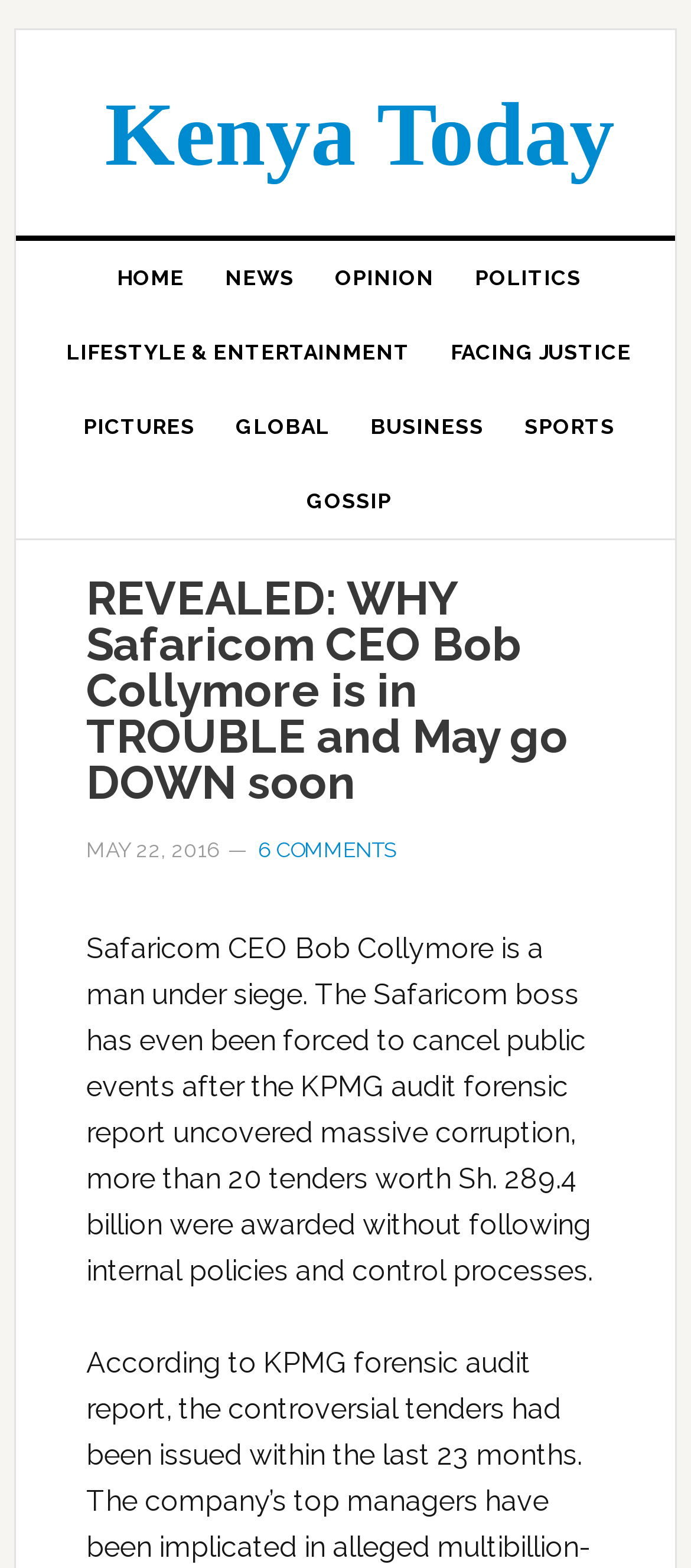Provide a comprehensive caption for the webpage.

The webpage appears to be a news article page. At the top, there is a link to "Kenya Today" on the left side, taking up about 73% of the width. Below it, there is a navigation menu with 8 links: "HOME", "NEWS", "OPINION", "POLITICS", "LIFESTYLE & ENTERTAINMENT", "FACING JUSTICE", "PICTURES", and "GLOBAL", which are evenly spaced and take up about 92% of the width.

The main content of the page is a news article with a heading "REVEALED: WHY Safaricom CEO Bob Collymore is in TROUBLE and May go DOWN soon" that spans about 75% of the width. Below the heading, there is a time stamp "MAY 22, 2016" on the left side, and a link to "6 COMMENTS" on the right side. The article's text is a summary of the situation of Safaricom CEO Bob Collymore, stating that he is under siege due to a forensic report uncovering massive corruption and irregularities in tender awards.